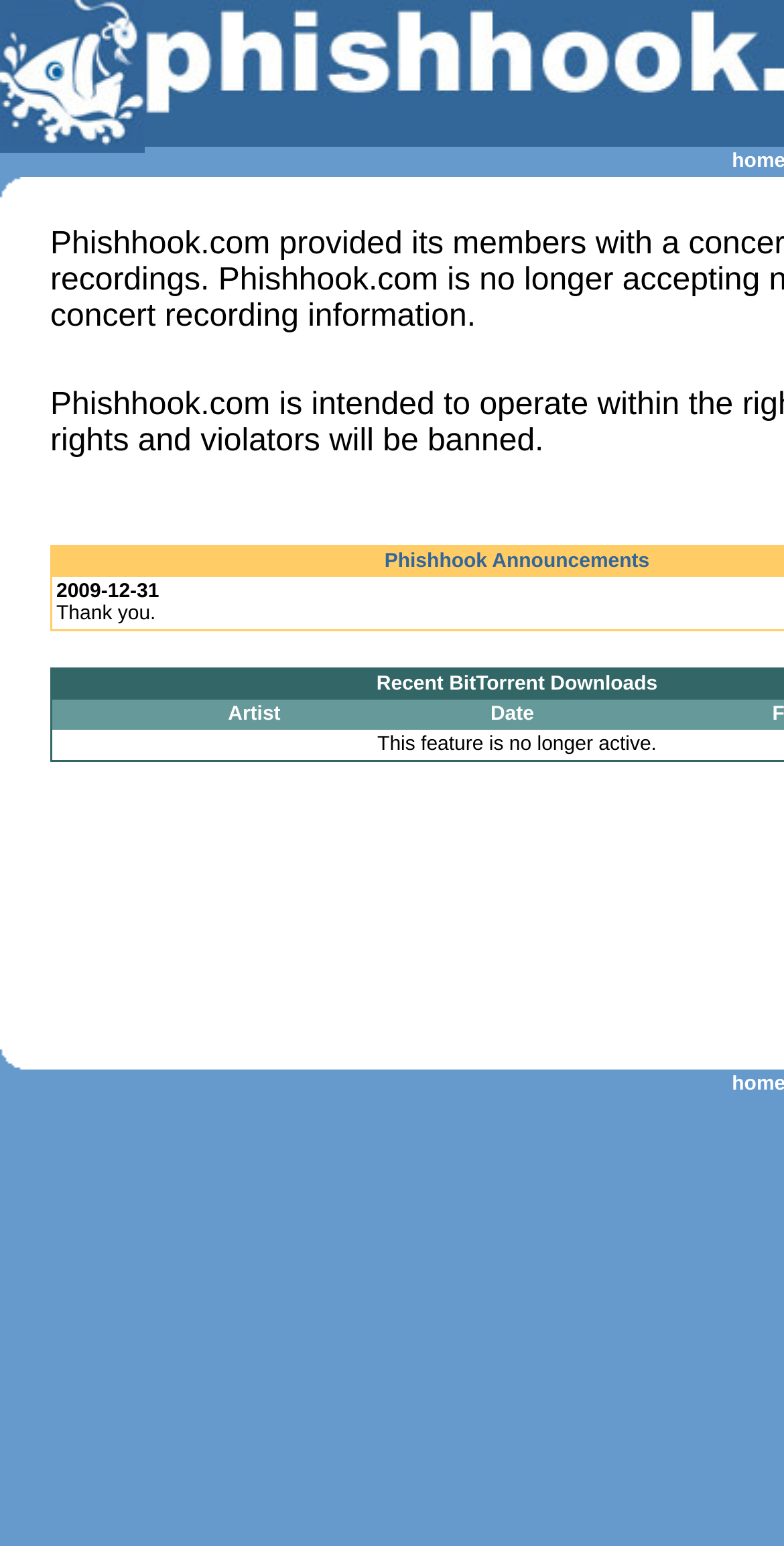Predict the bounding box coordinates for the UI element described as: "alt="phishhook.com"". The coordinates should be four float numbers between 0 and 1, presented as [left, top, right, bottom].

[0.0, 0.085, 0.185, 0.099]